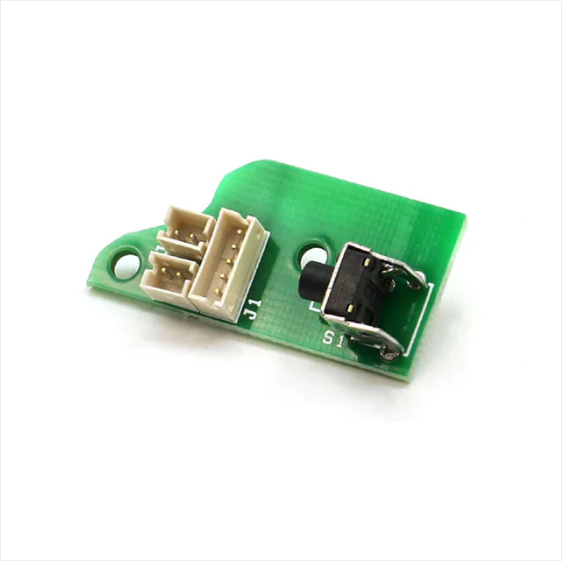Why is this specific model currently sold out?
Please give a detailed and elaborate explanation in response to the question.

The caption states that the specific model is currently sold out, reflecting its popularity among enthusiasts, implying that the high demand from enthusiasts has led to the product being out of stock.